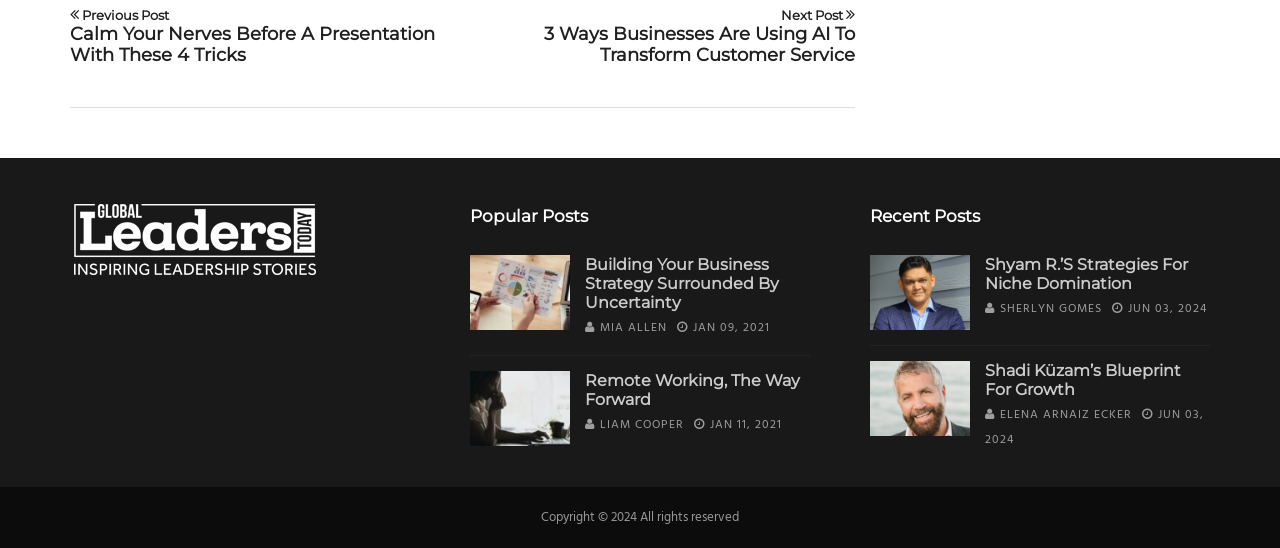Answer the question using only a single word or phrase: 
Who is the author of the post 'Shyam R.’S Strategies For Niche Domination'?

Sherlyn Gomes